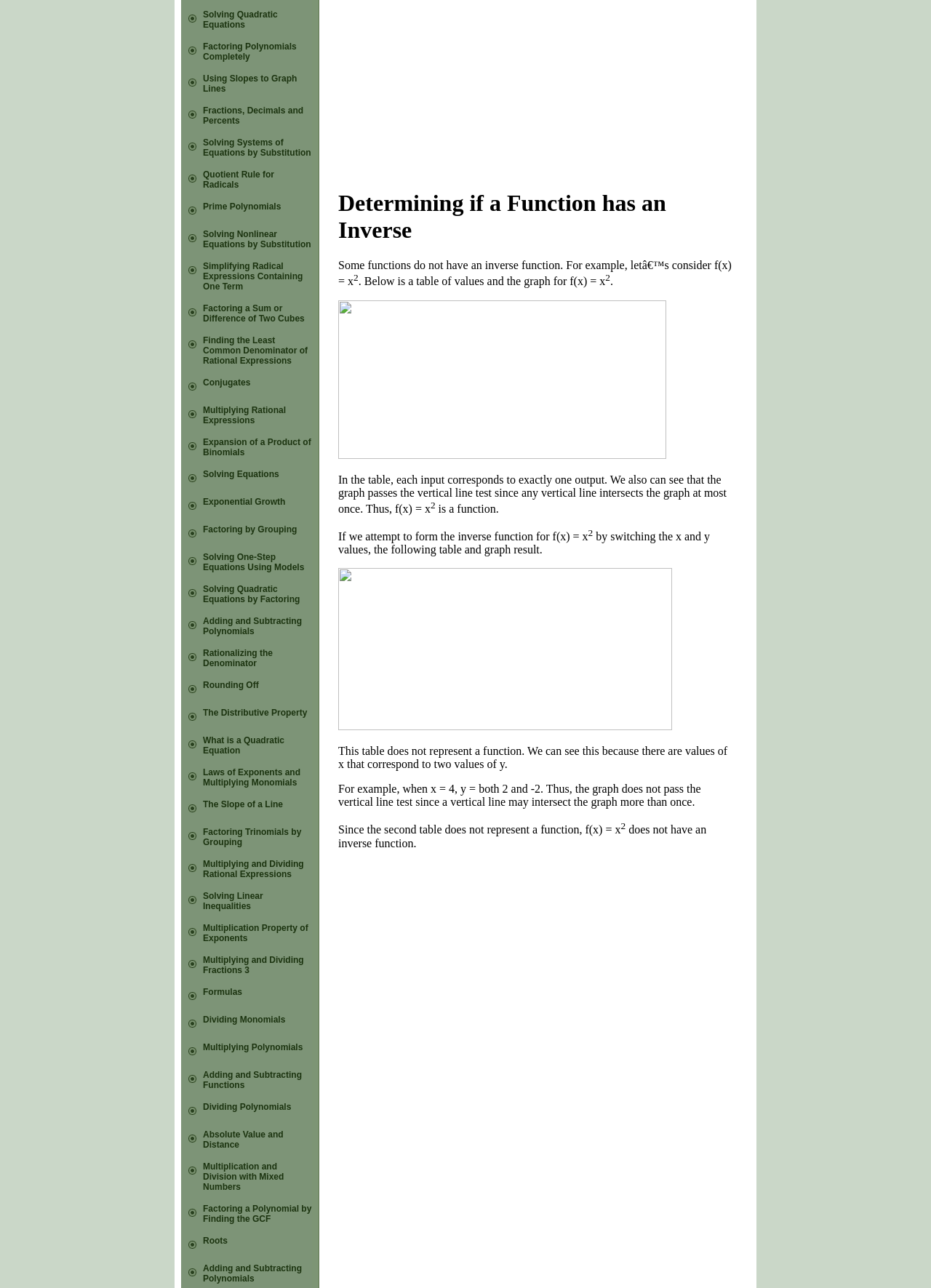Find the bounding box coordinates of the element to click in order to complete the given instruction: "Explore Conjugates."

[0.218, 0.293, 0.269, 0.301]